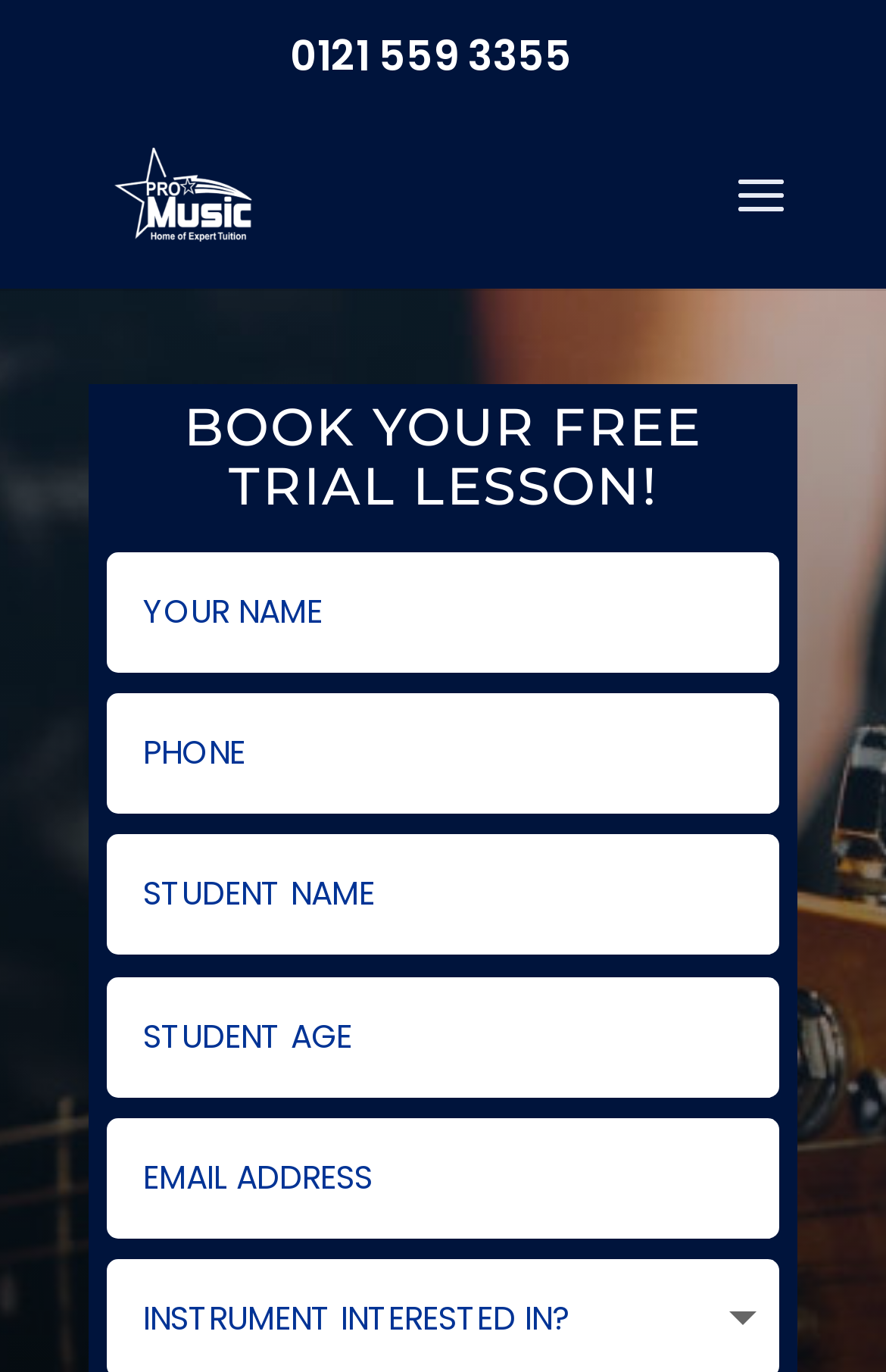Please find the main title text of this webpage.

BASS GUITAR LESSONS BOLDMERE